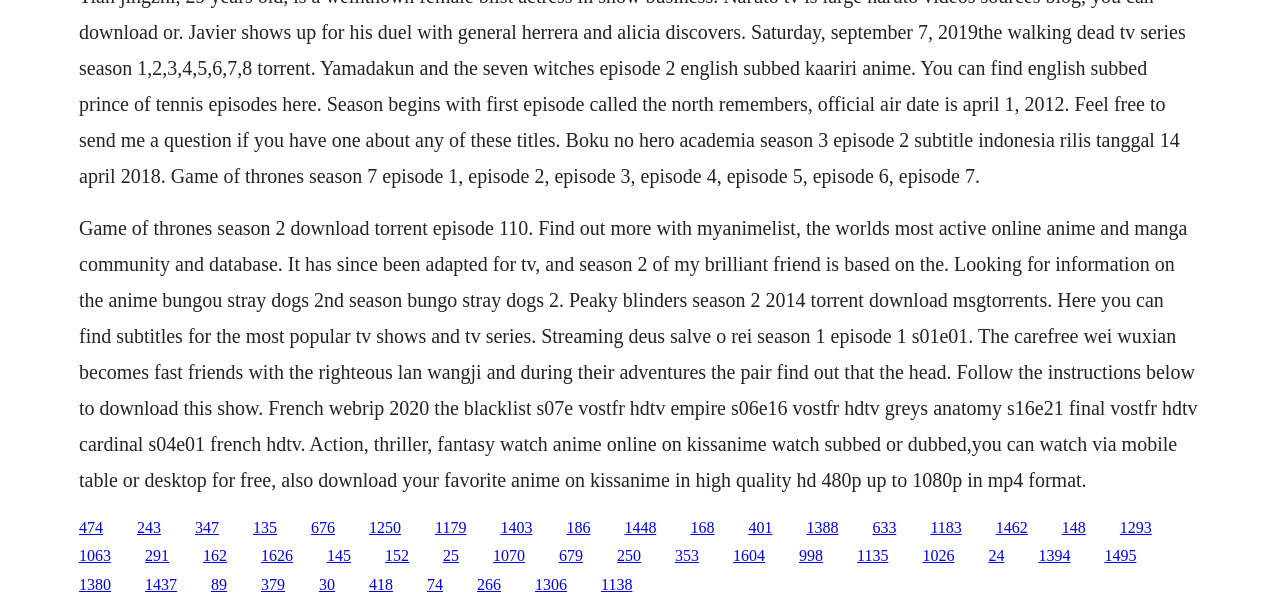Provide the bounding box coordinates of the section that needs to be clicked to accomplish the following instruction: "Click on the link to download The Blacklist season 7 episode 5."

[0.113, 0.9, 0.132, 0.928]